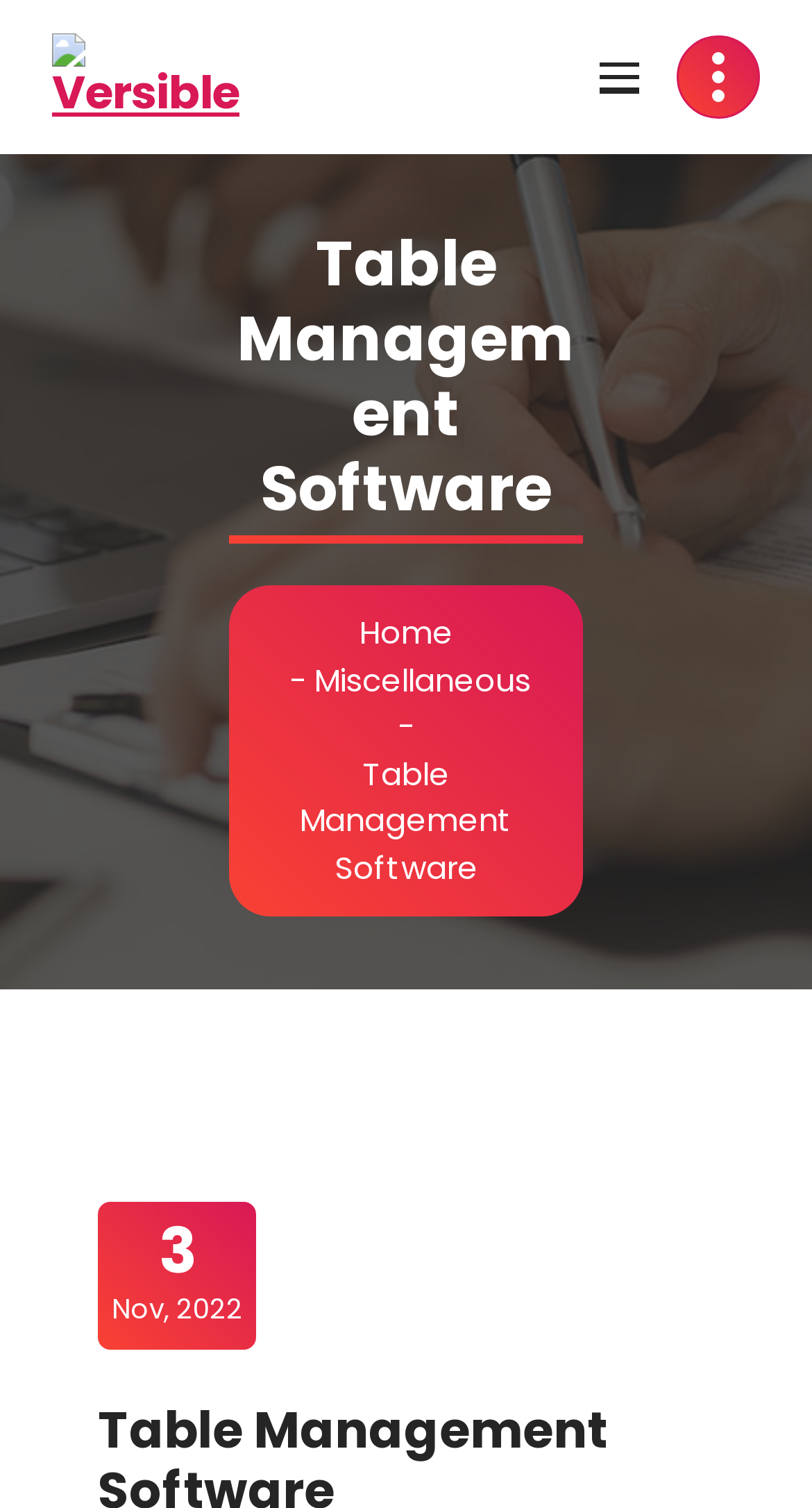What is the main topic of the webpage?
Look at the image and provide a detailed response to the question.

The main topic of the webpage can be inferred from the heading 'Table Management Software' and the presence of the software name 'Versible', which suggests that the webpage is related to table management.